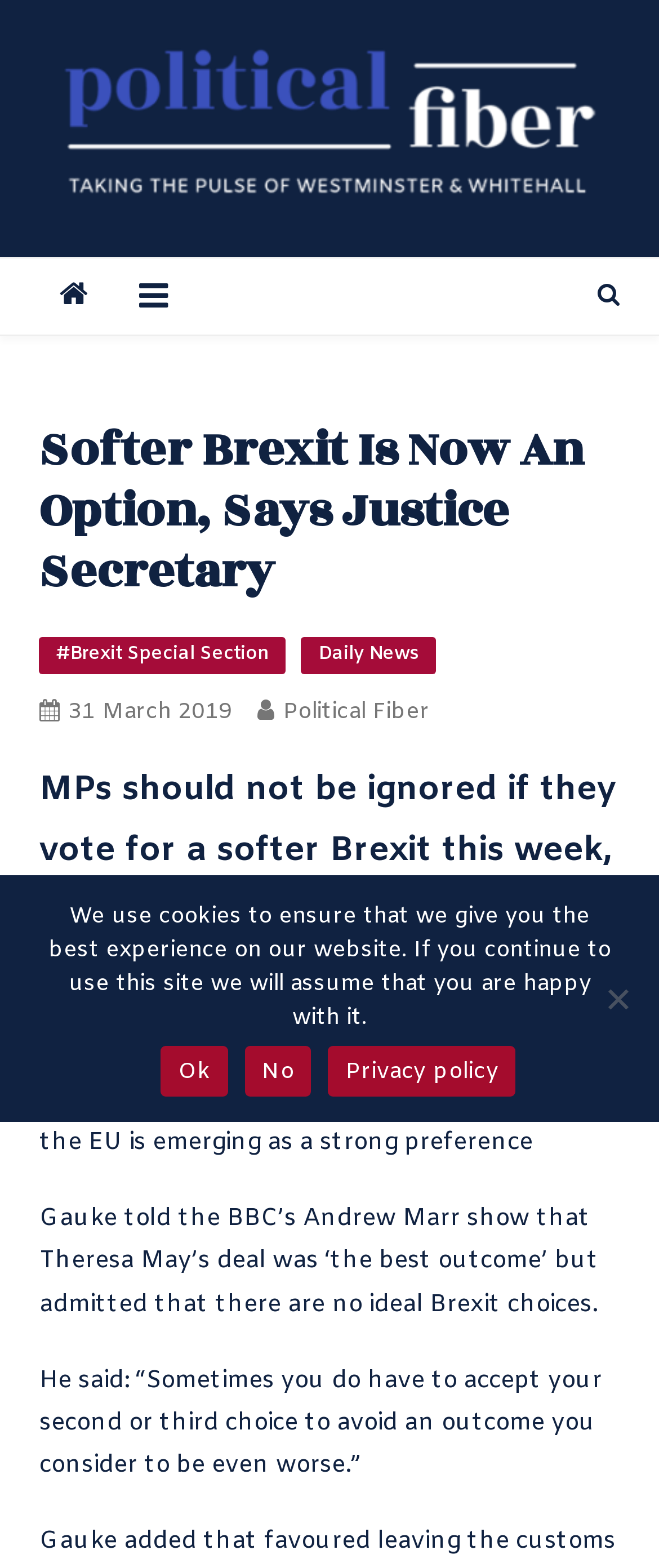Determine the bounding box coordinates of the region that needs to be clicked to achieve the task: "Go to the Brexit Special Section".

[0.06, 0.406, 0.434, 0.43]